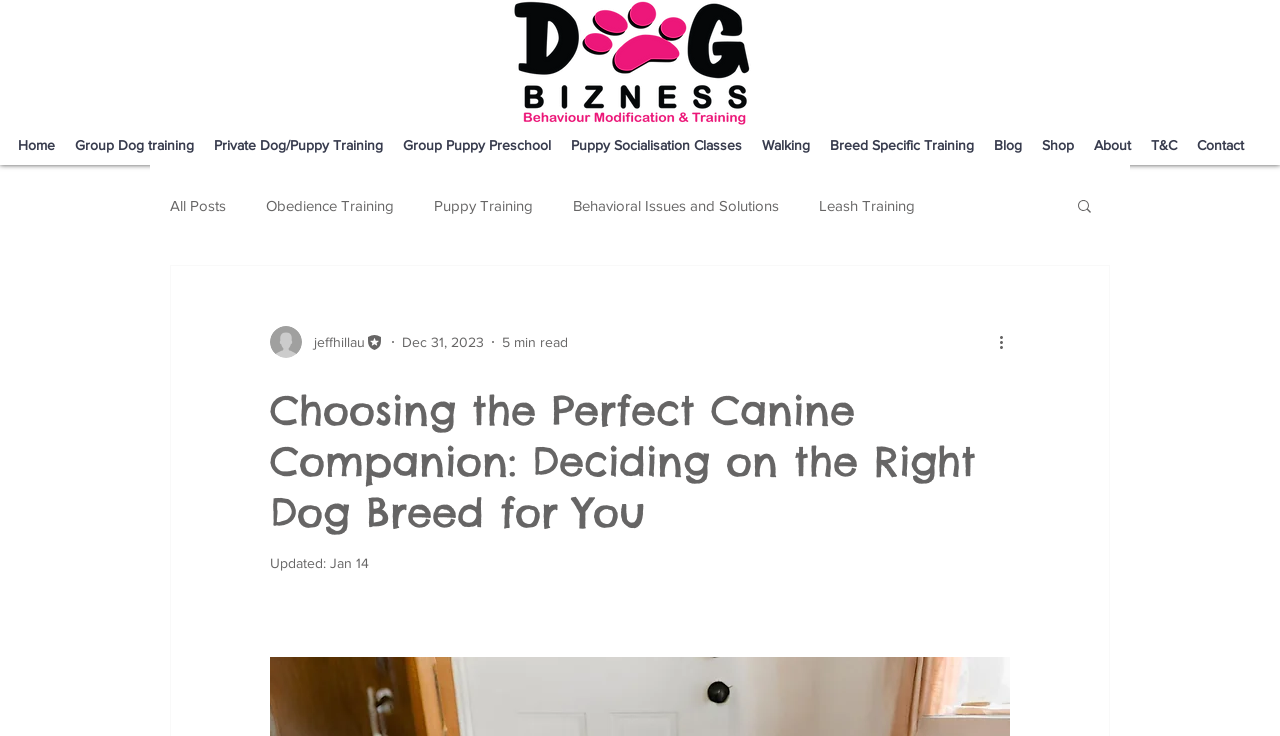Determine the bounding box coordinates of the section I need to click to execute the following instruction: "Read the 'Choosing the Perfect Canine Companion' article". Provide the coordinates as four float numbers between 0 and 1, i.e., [left, top, right, bottom].

[0.211, 0.523, 0.789, 0.731]